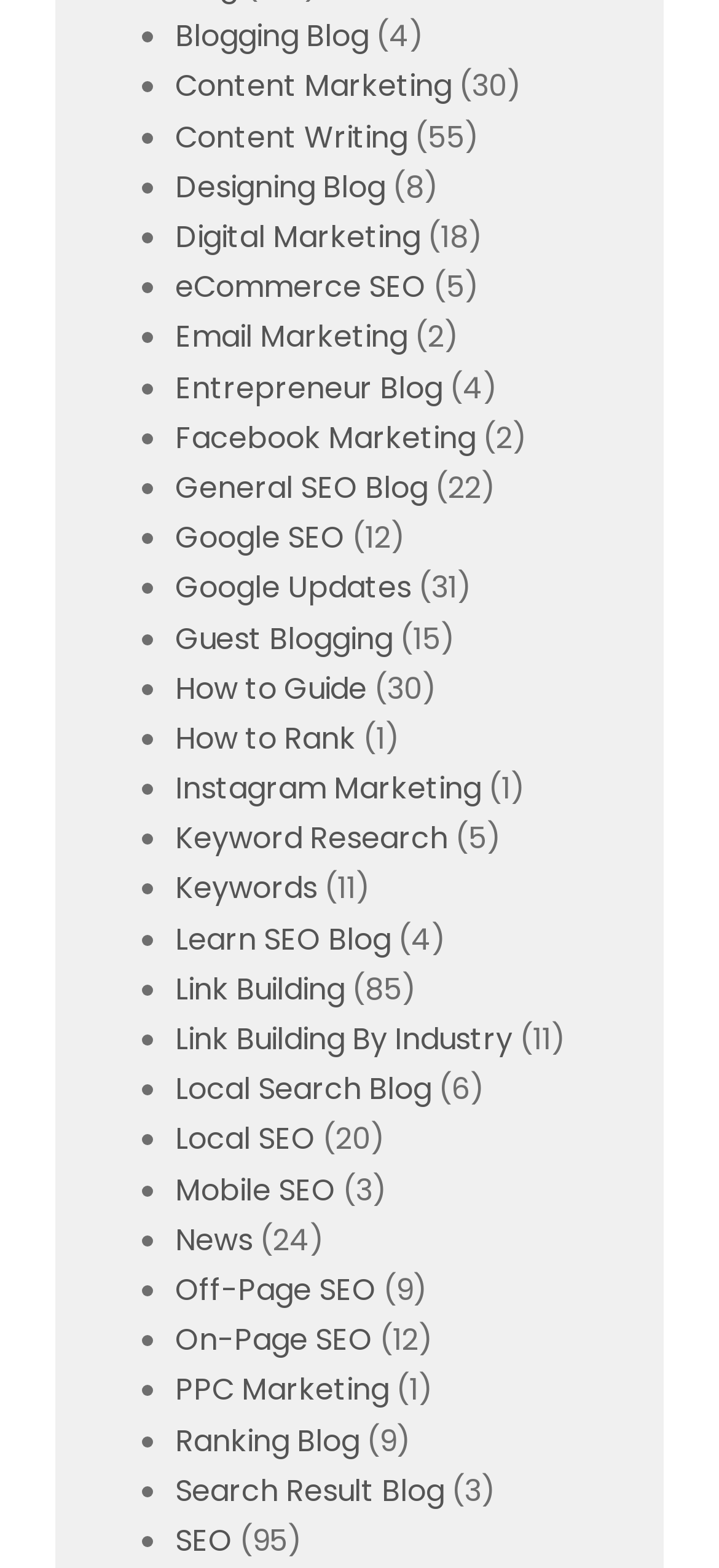Please provide the bounding box coordinates for the UI element as described: "Keywords". The coordinates must be four floats between 0 and 1, represented as [left, top, right, bottom].

[0.244, 0.553, 0.441, 0.58]